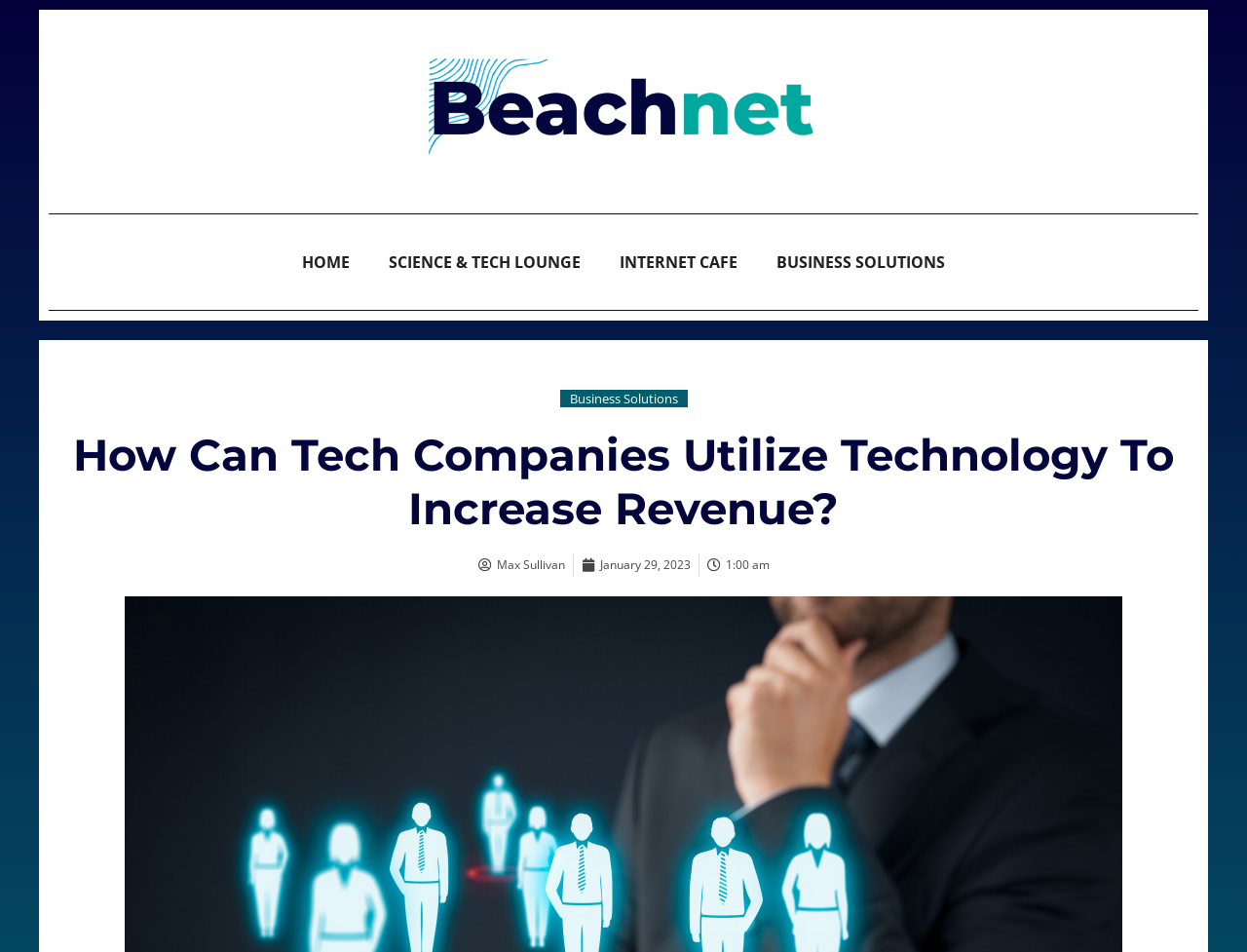Please give a succinct answer using a single word or phrase:
Who is the author of the article?

Max Sullivan